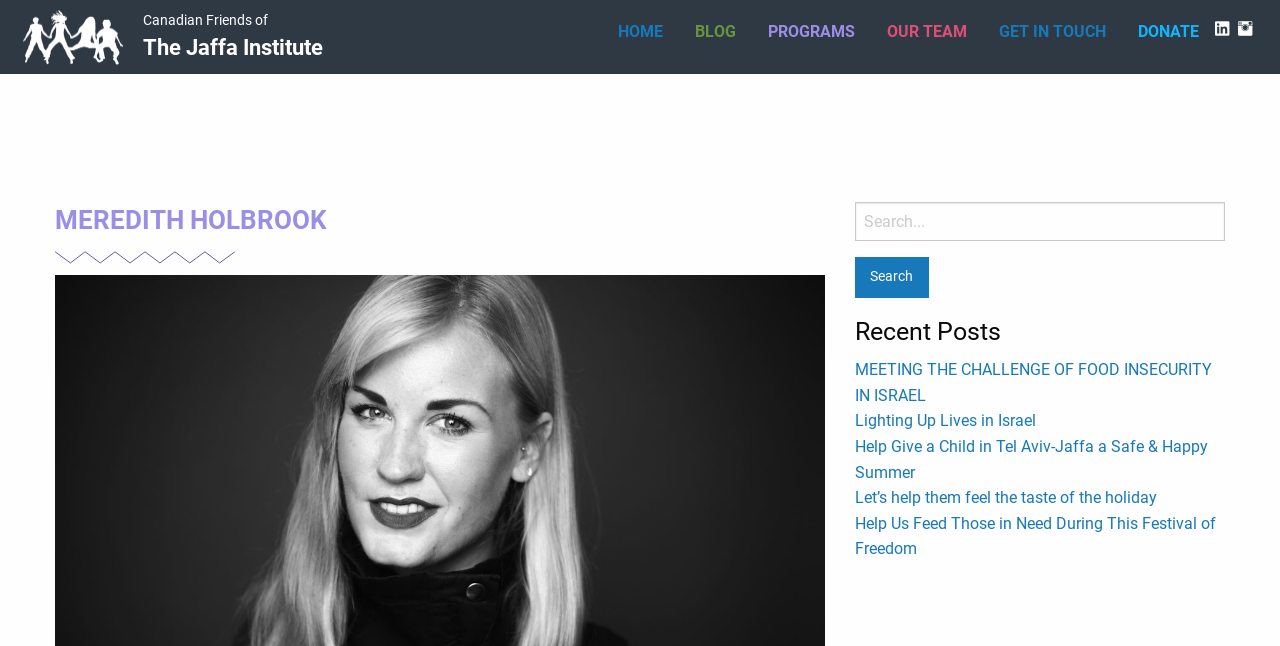Answer succinctly with a single word or phrase:
What is the purpose of the search box?

To search the website